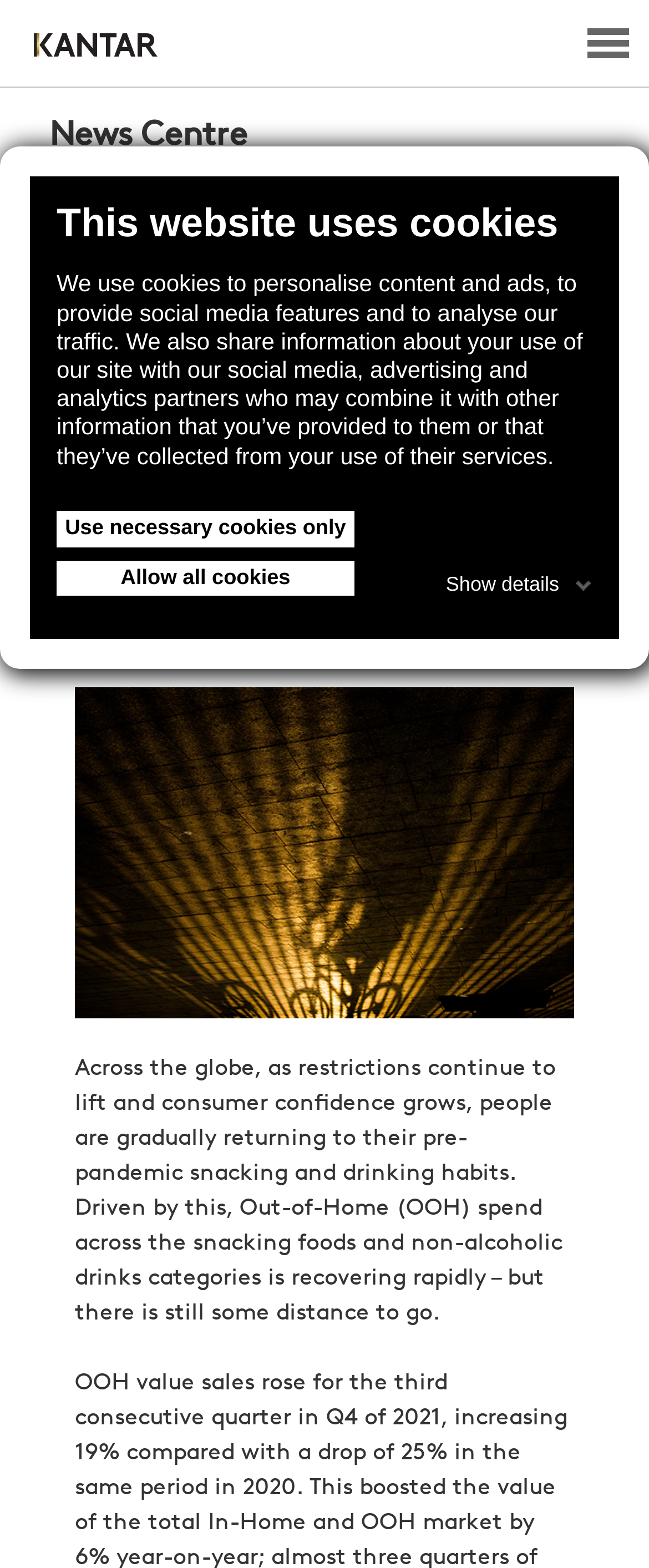Please find the bounding box for the following UI element description. Provide the coordinates in (top-left x, top-left y, bottom-right x, bottom-right y) format, with values between 0 and 1: Use necessary cookies only

[0.087, 0.326, 0.546, 0.349]